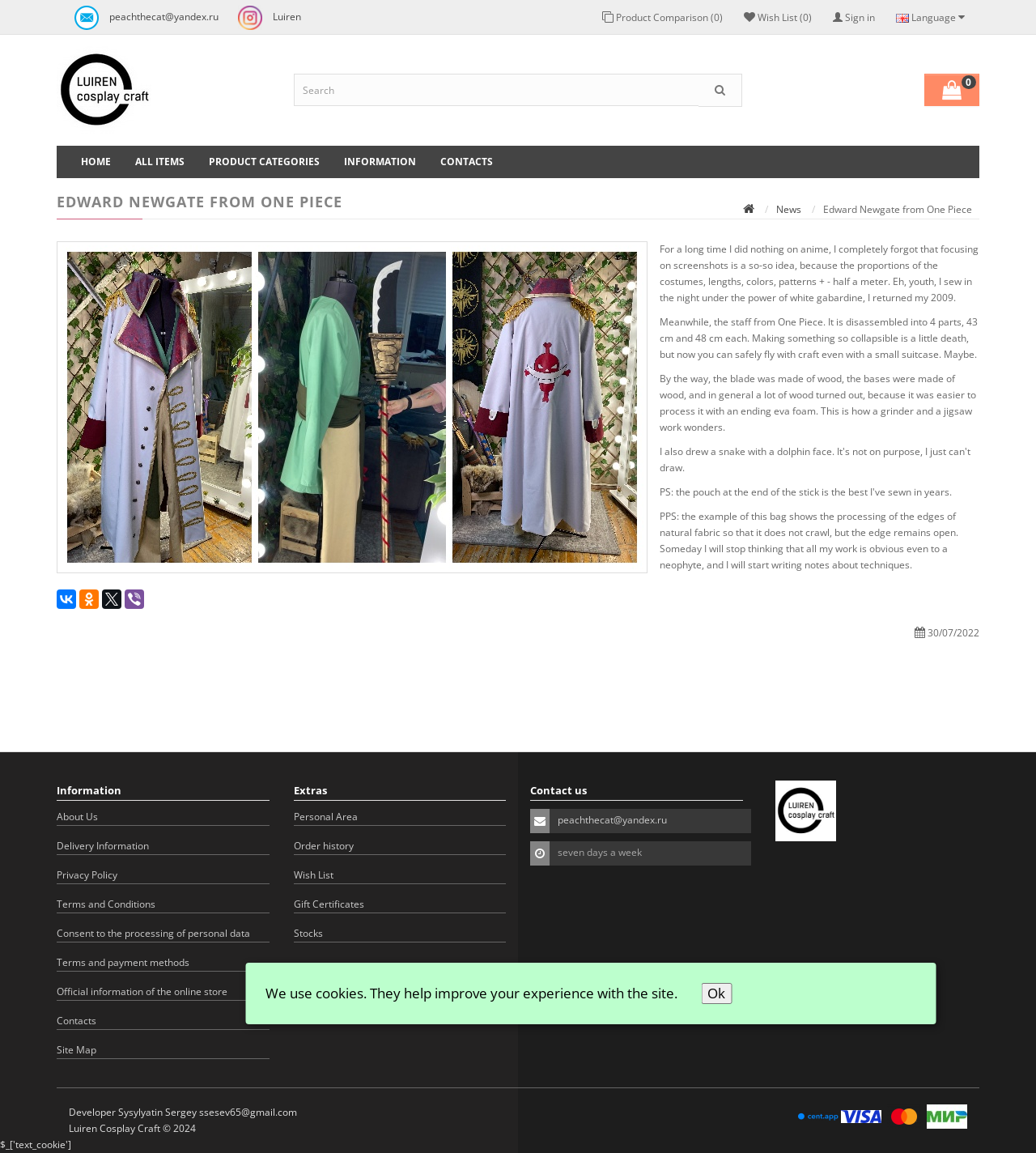Identify the bounding box for the UI element specified in this description: "About Us". The coordinates must be four float numbers between 0 and 1, formatted as [left, top, right, bottom].

[0.055, 0.702, 0.26, 0.717]